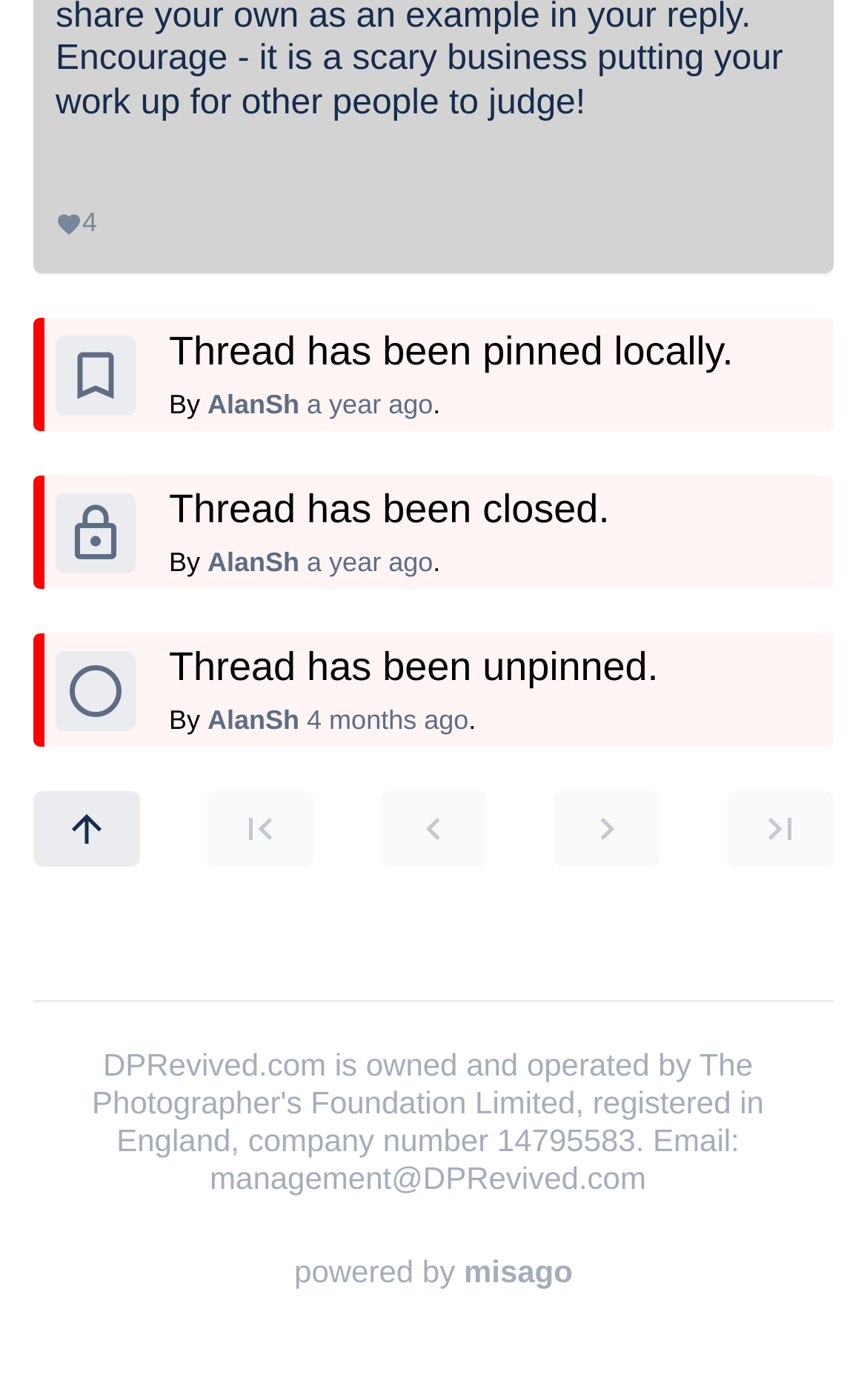What is the timestamp of the last thread update?
Can you provide a detailed and comprehensive answer to the question?

I found the text '4 months ago' next to the 'Thread has been unpinned.' message, which indicates the timestamp of the last thread update.